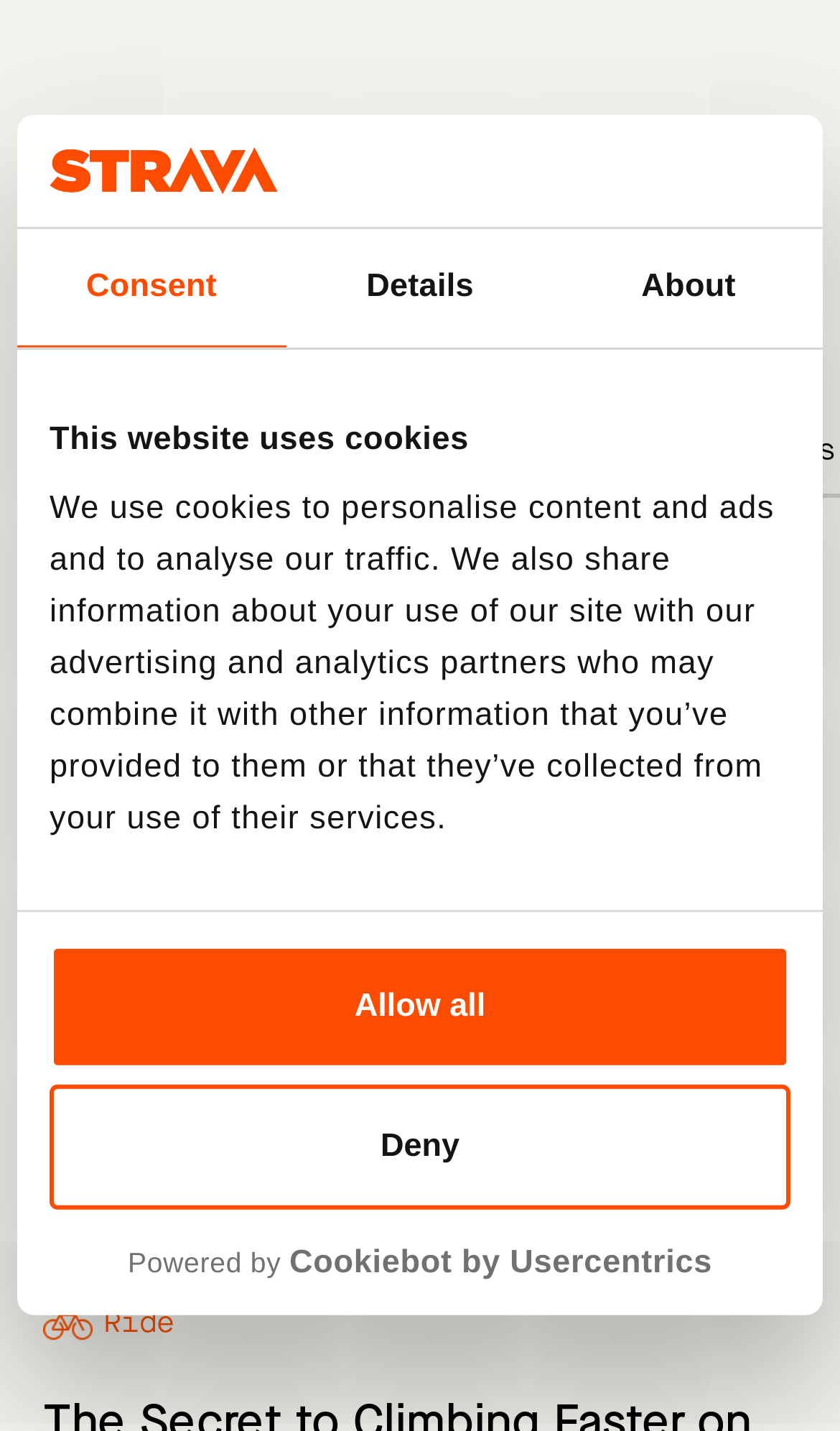Generate a detailed explanation of the webpage's features and information.

The webpage is focused on the Strava Stories platform, which provides bike training plans, tips, and athlete profiles from the world's leading cycle community. At the top of the page, there is a logo and a horizontal tab list with three tabs: "Consent", "Details", and "About". The "Consent" tab is currently selected.

Below the tab list, there is a dialog box with a heading "This website uses cookies" and a paragraph of text explaining the use of cookies on the website. The dialog box also contains two buttons: "Deny" and "Allow all".

To the right of the dialog box, there is a link to the Strava Stories logo, which opens in a new window. Below the link, there are two lines of text: "Powered by" and "Cookiebot by Usercentrics".

Above the dialog box, there is a header section with a link to Strava Stories and two buttons with icons. Below the header section, there is another header section with a heading "Ride" and three buttons: "All articles", "Events", and "Training". To the right of the buttons, there is a separator line, and below the separator line, there is a large image that takes up most of the page.

Overall, the webpage has a clean and organized layout, with a focus on providing information about Strava Stories and its features.